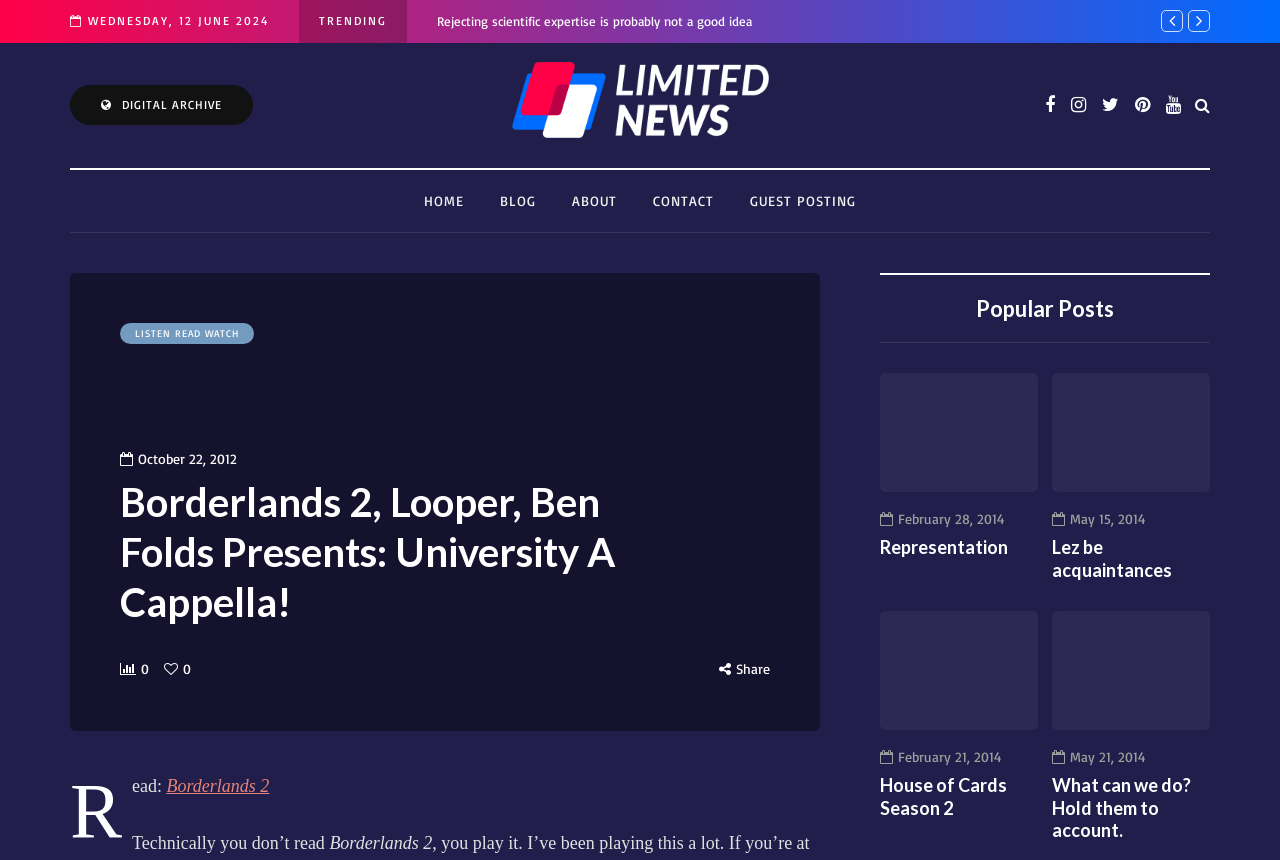Please locate the bounding box coordinates of the element's region that needs to be clicked to follow the instruction: "Subscribe to updates with your email address". The bounding box coordinates should be provided as four float numbers between 0 and 1, i.e., [left, top, right, bottom].

None